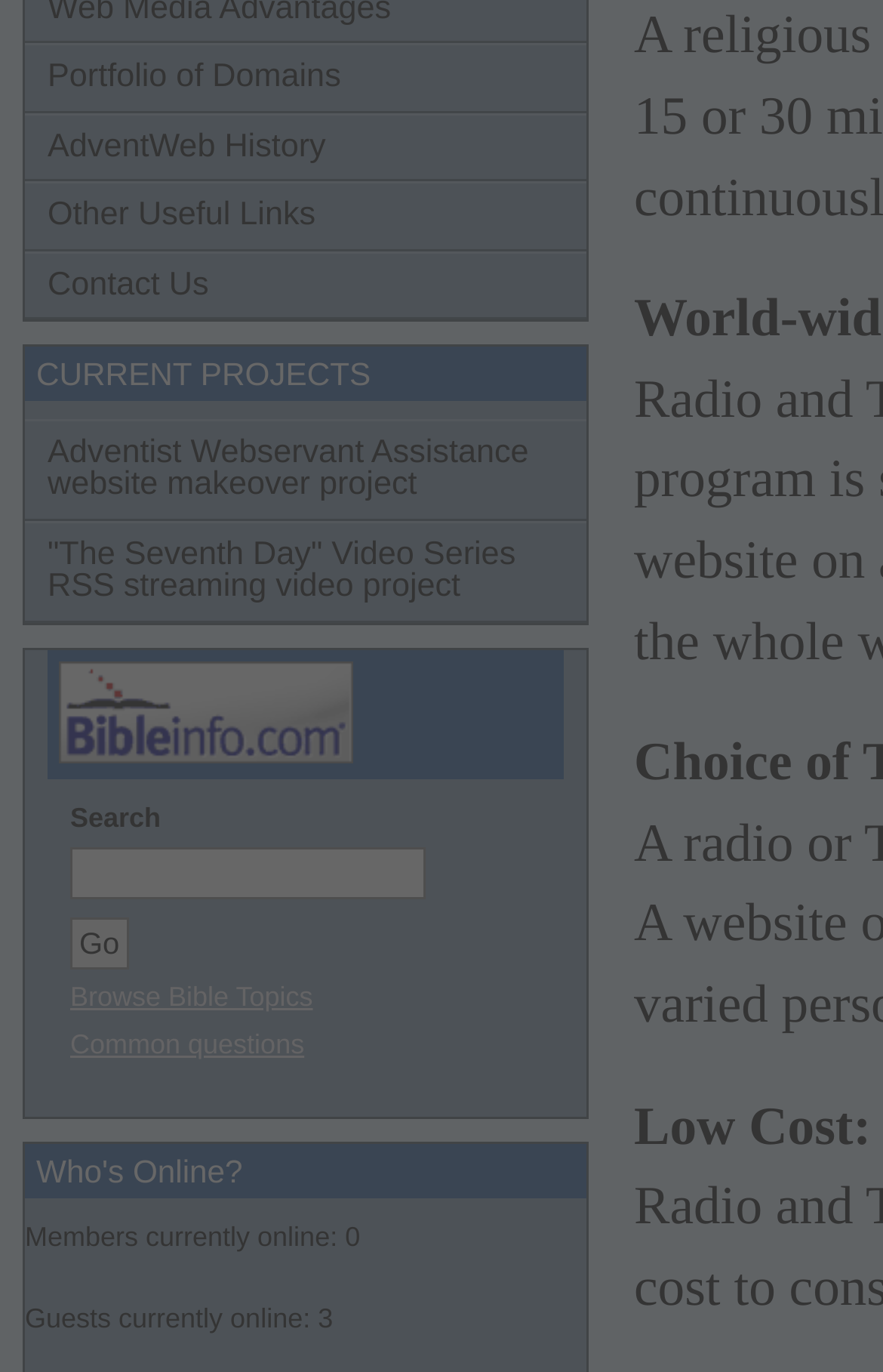Provide the bounding box coordinates of the HTML element described by the text: "Other Useful Links". The coordinates should be in the format [left, top, right, bottom] with values between 0 and 1.

[0.028, 0.132, 0.664, 0.182]